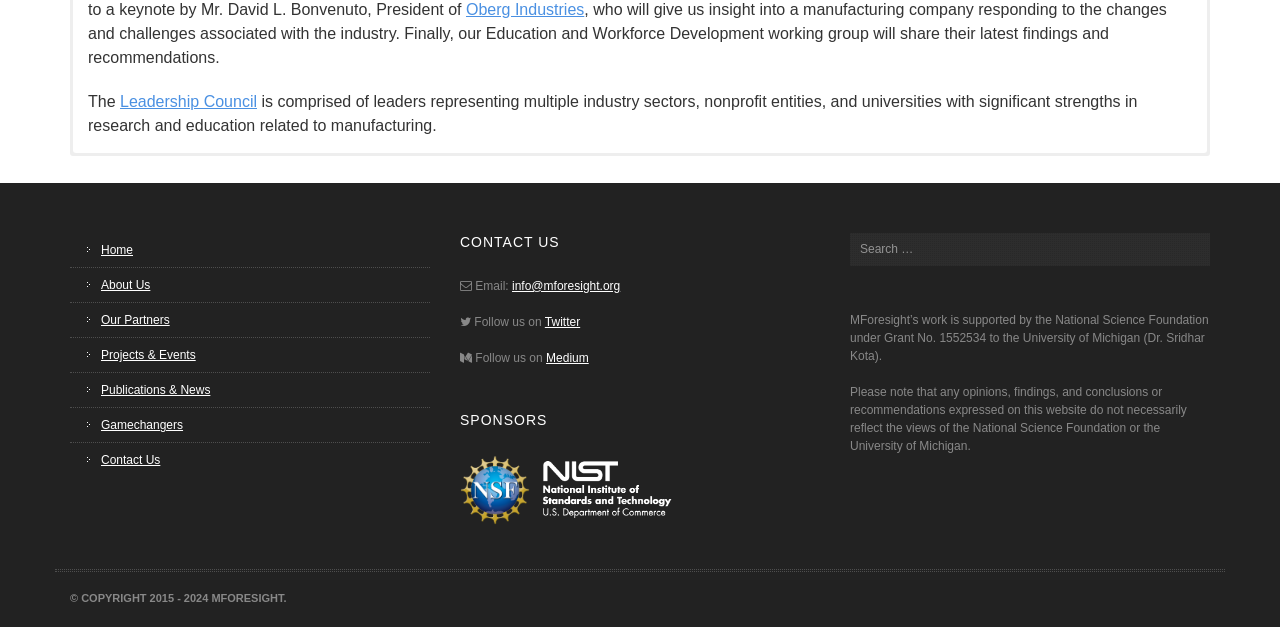Given the element description "upgma" in the screenshot, predict the bounding box coordinates of that UI element.

None